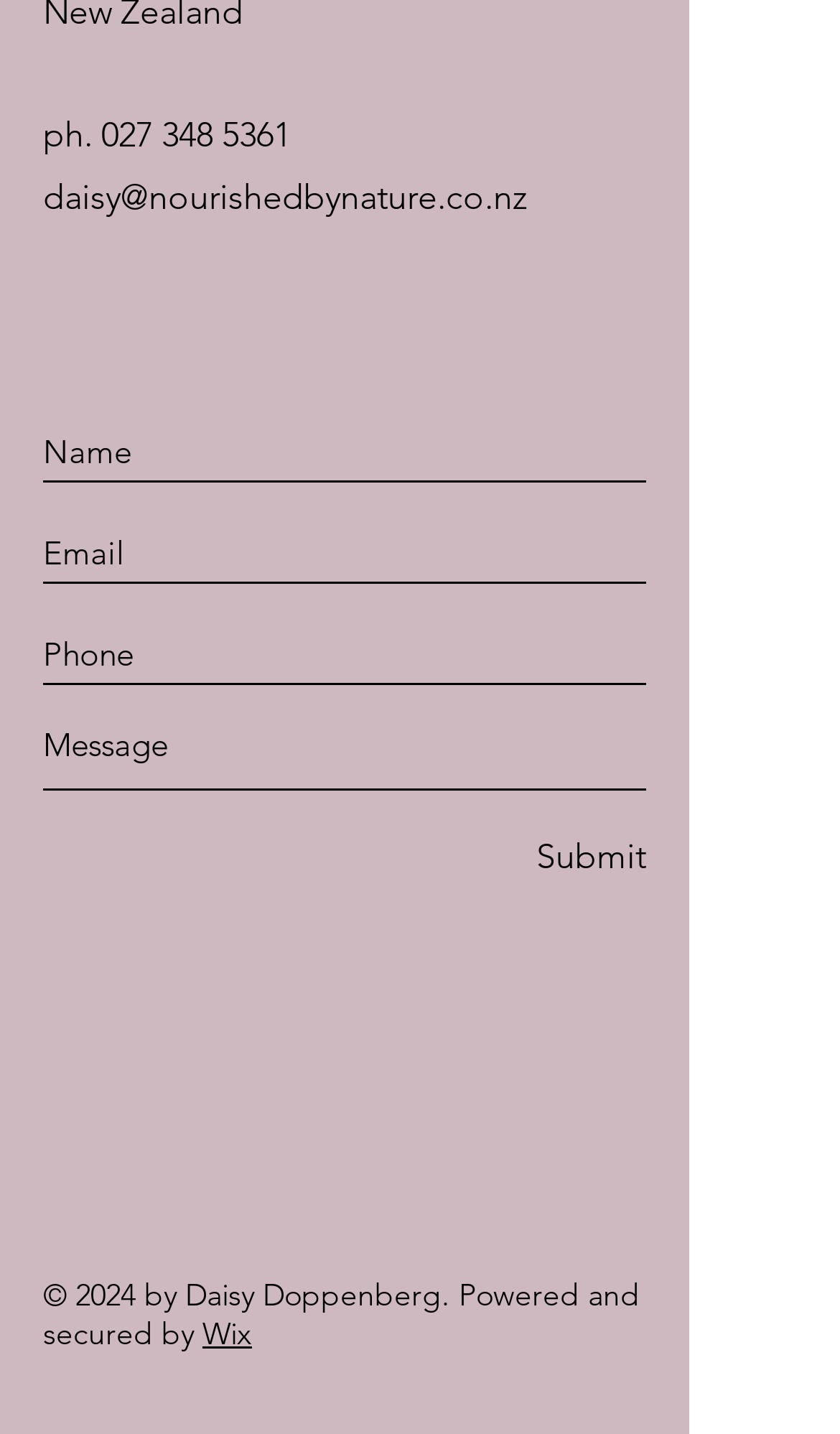Answer the question below using just one word or a short phrase: 
What is the phone number to contact?

027 348 5361